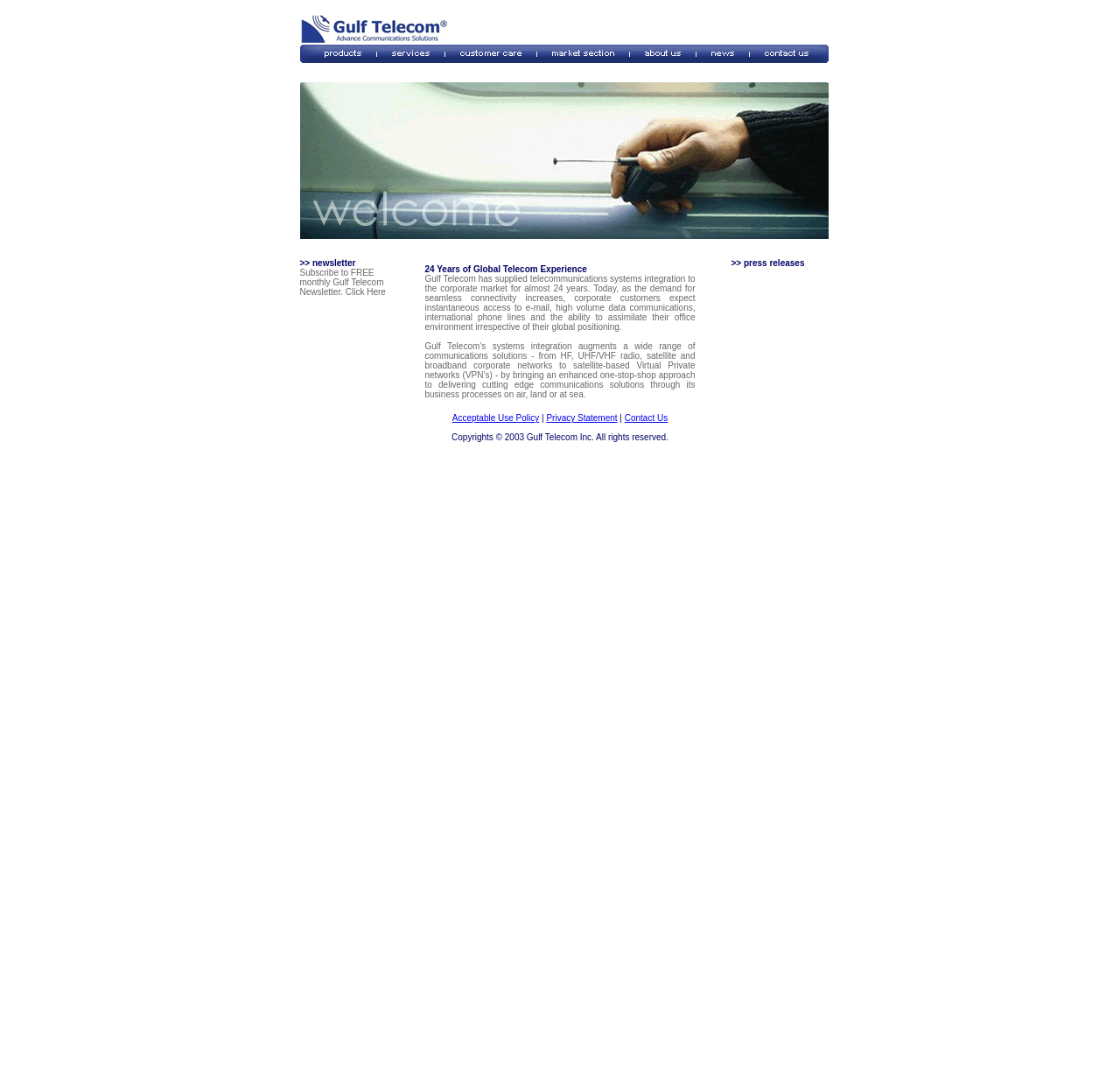Please identify the bounding box coordinates of the clickable region that I should interact with to perform the following instruction: "Click on Acceptable Use Policy". The coordinates should be expressed as four float numbers between 0 and 1, i.e., [left, top, right, bottom].

[0.404, 0.385, 0.481, 0.394]